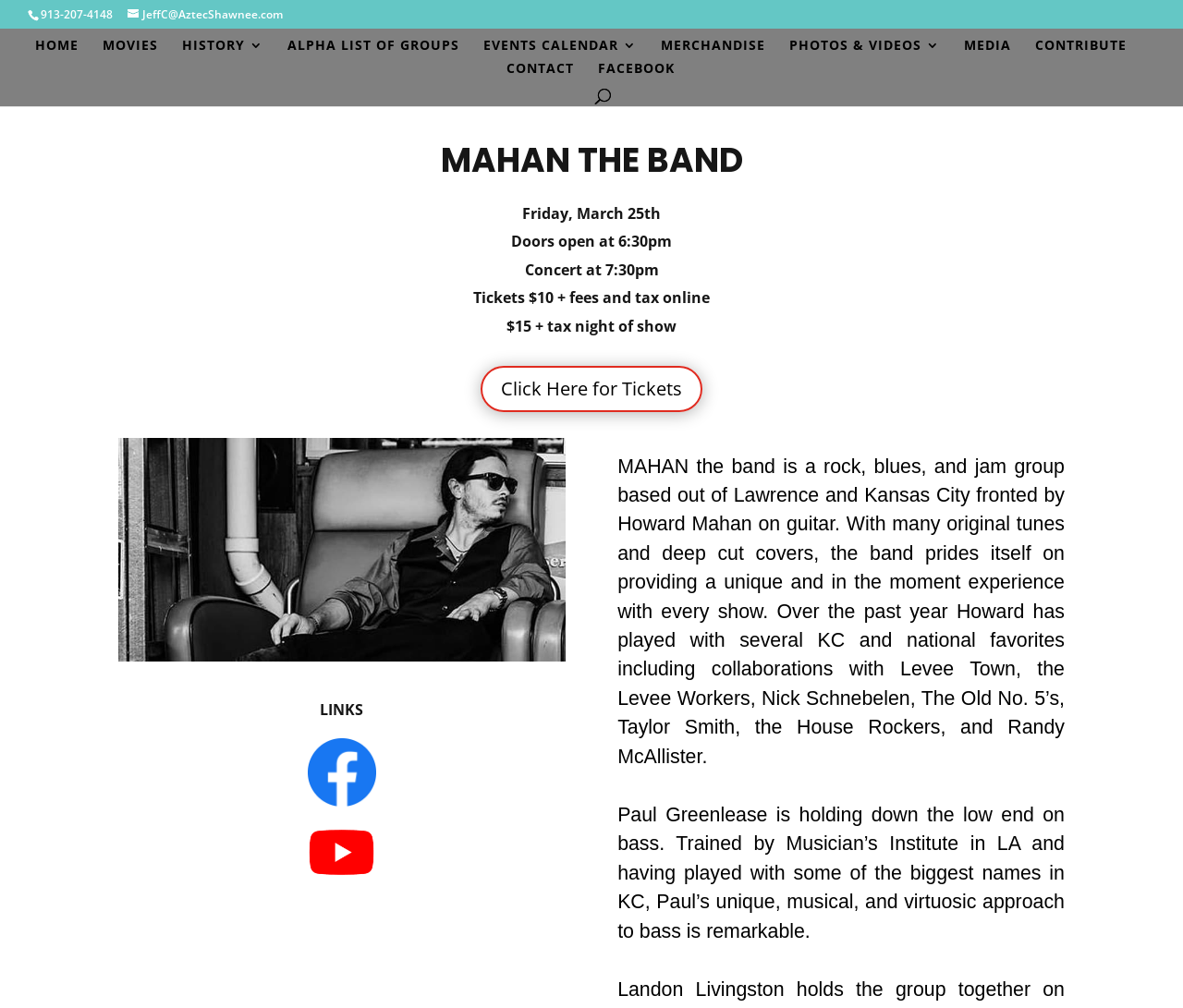Provide the bounding box coordinates for the UI element that is described as: "Deals, Cases & News".

None